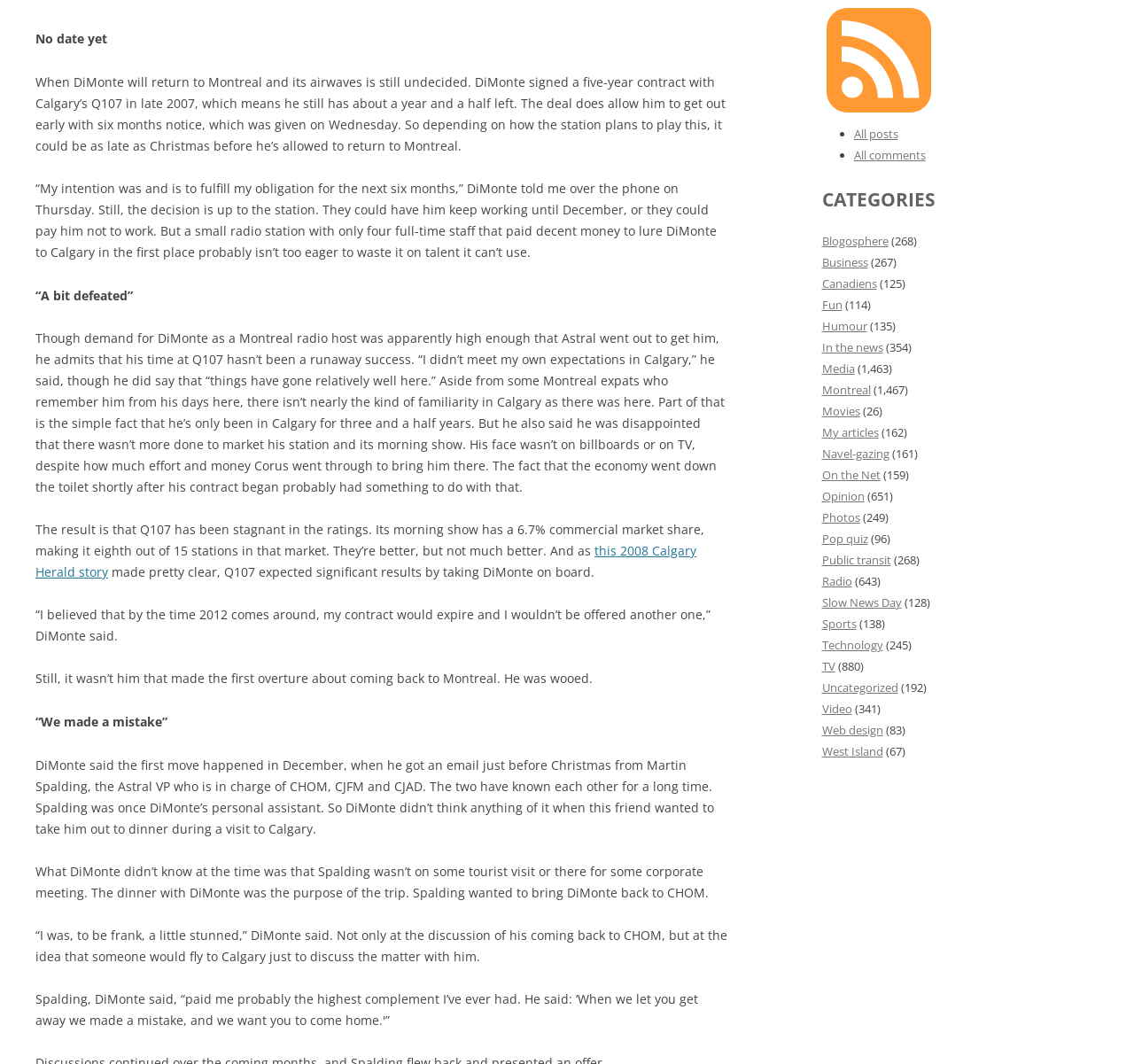Using the given description, provide the bounding box coordinates formatted as (top-left x, top-left y, bottom-right x, bottom-right y), with all values being floating point numbers between 0 and 1. Description: Public transit

[0.725, 0.519, 0.786, 0.534]